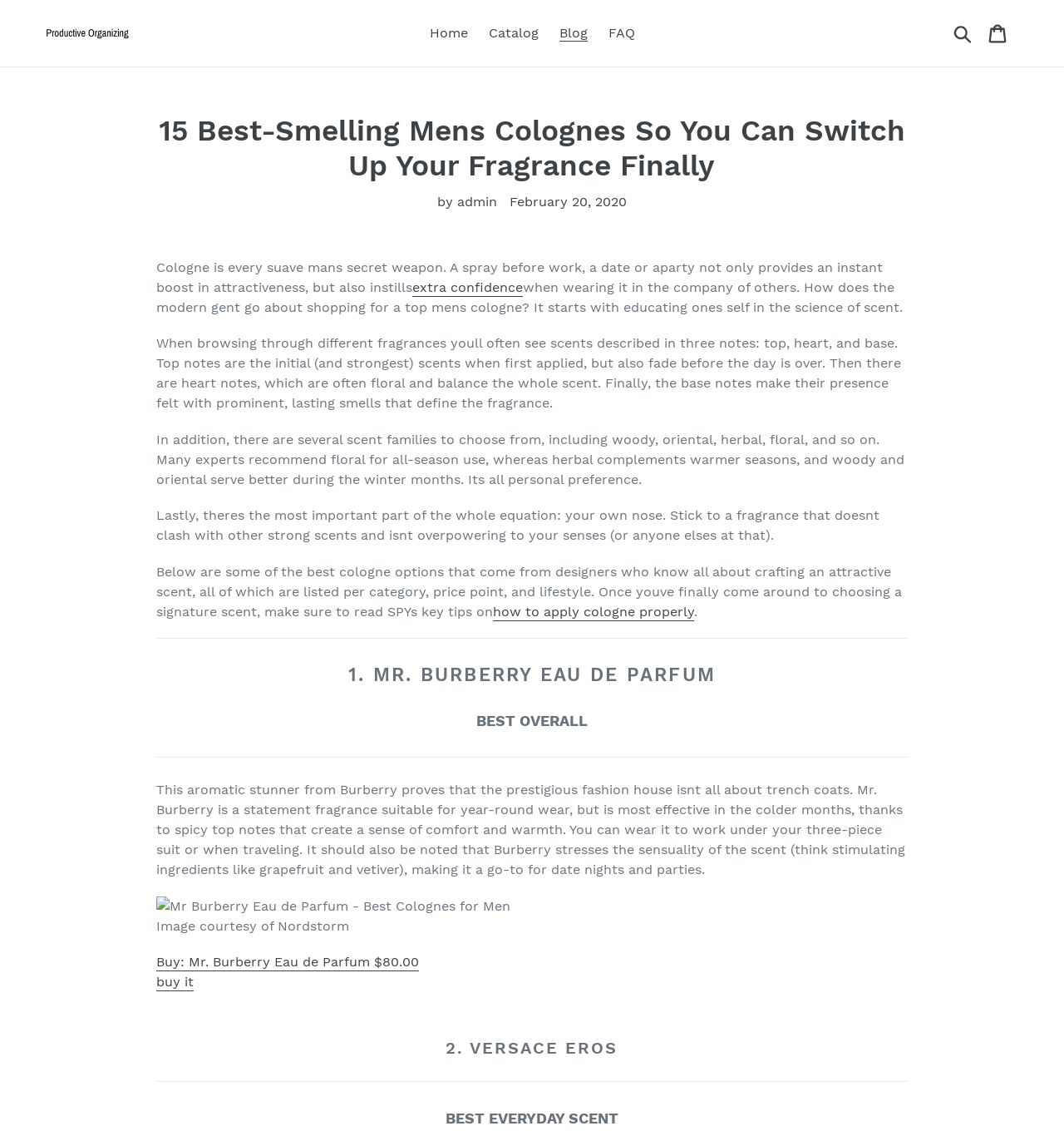Please identify the bounding box coordinates of the element that needs to be clicked to execute the following command: "Read more about 'extra confidence'". Provide the bounding box using four float numbers between 0 and 1, formatted as [left, top, right, bottom].

[0.388, 0.247, 0.492, 0.262]